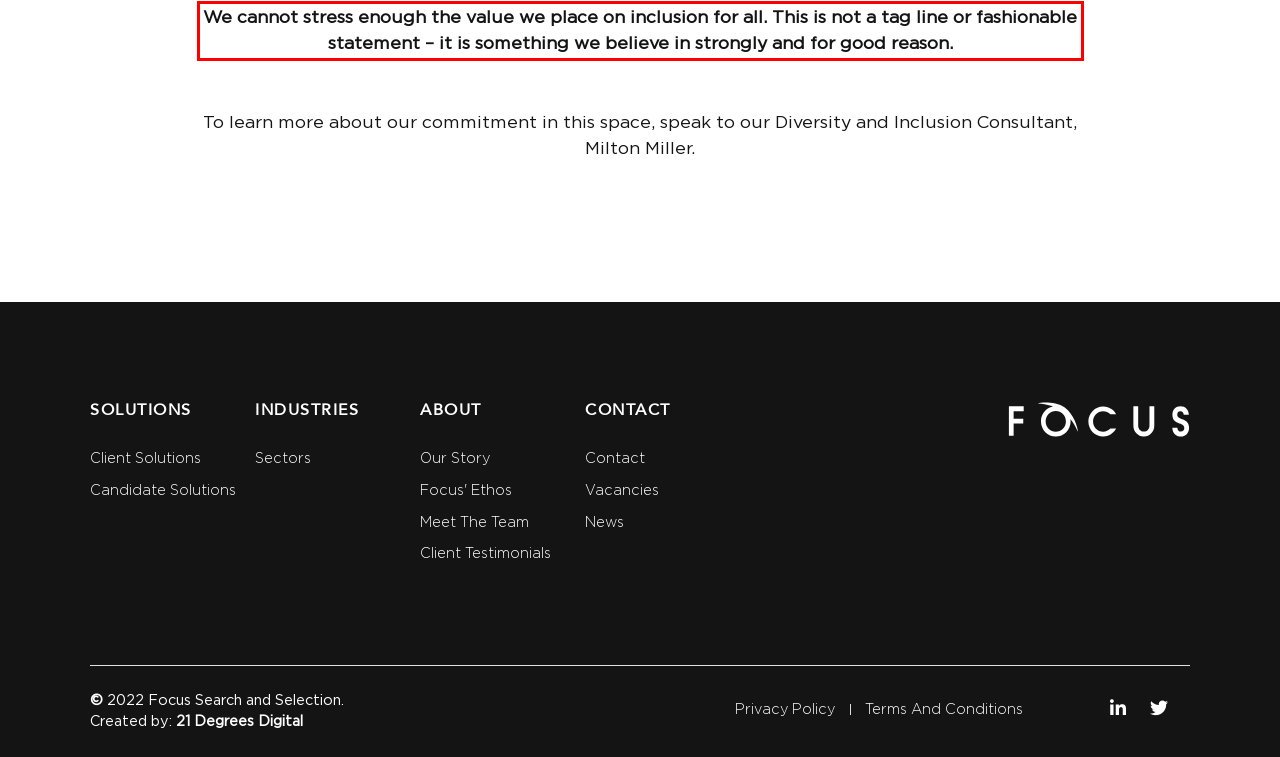You are provided with a webpage screenshot that includes a red rectangle bounding box. Extract the text content from within the bounding box using OCR.

We cannot stress enough the value we place on inclusion for all. This is not a tag line or fashionable statement – it is something we believe in strongly and for good reason.